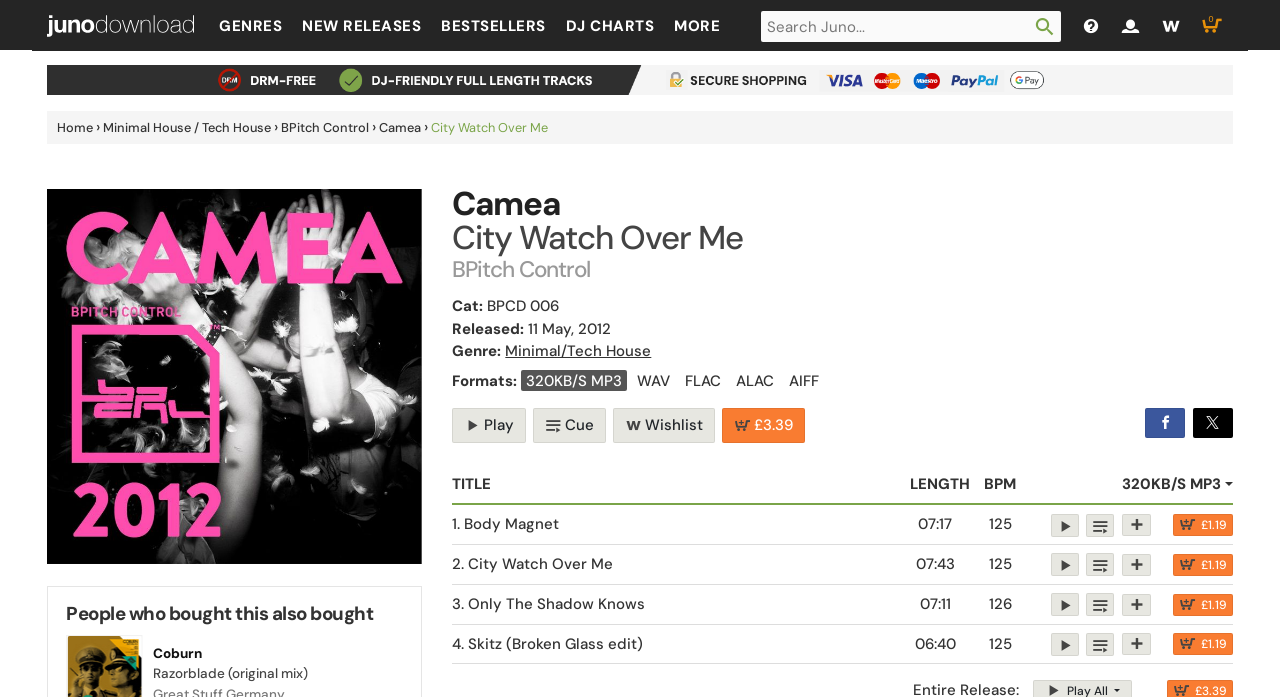Provide the bounding box coordinates of the HTML element this sentence describes: "Skitz (Broken Glass edit)". The bounding box coordinates consist of four float numbers between 0 and 1, i.e., [left, top, right, bottom].

[0.366, 0.909, 0.503, 0.938]